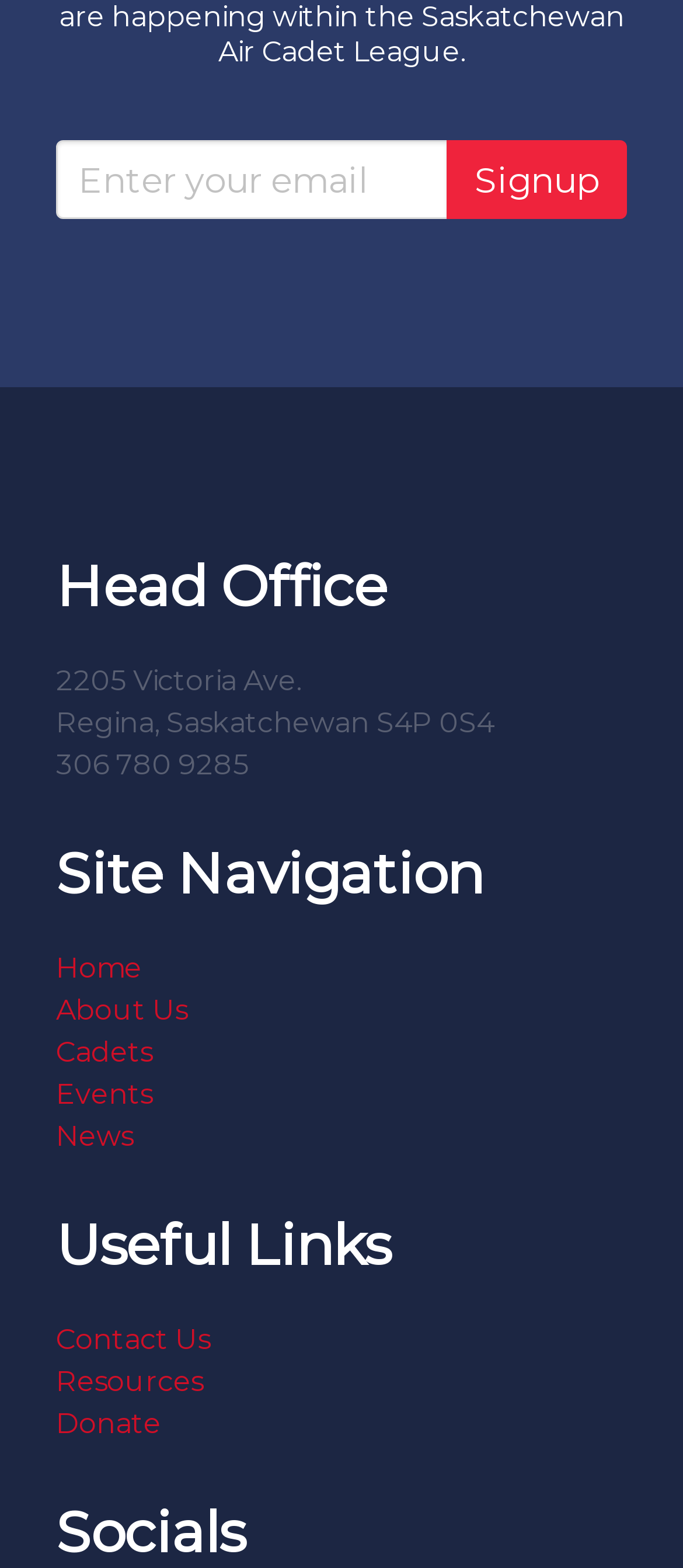By analyzing the image, answer the following question with a detailed response: What is the address of the Head Office?

The address of the Head Office is mentioned as '2205 Victoria Ave.' along with the city, province, and postal code, which is 'Regina, Saskatchewan S4P 0S4'.